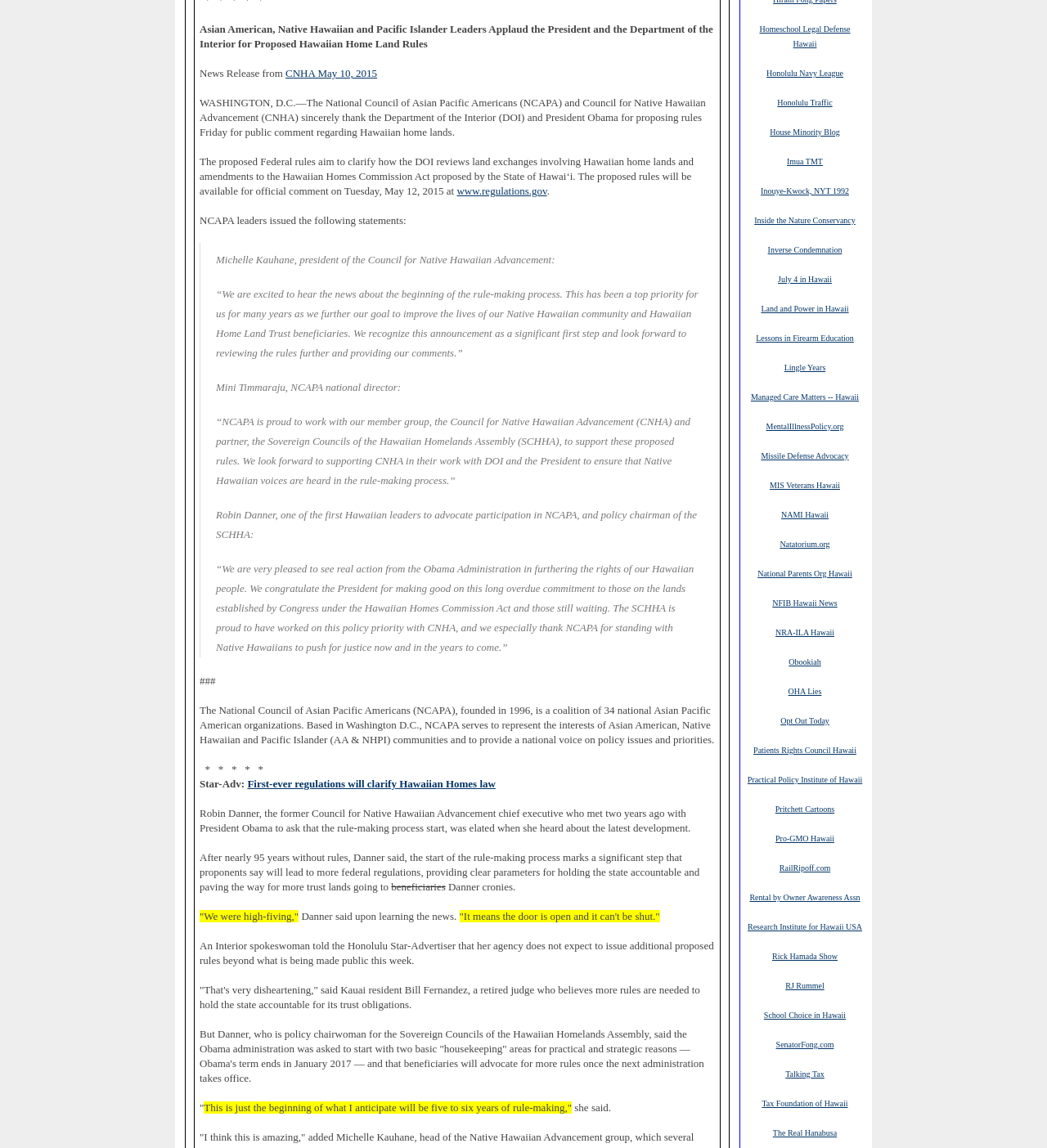How many years has it been since the Hawaiian Homes Commission Act was established?
Refer to the screenshot and answer in one word or phrase.

95 years